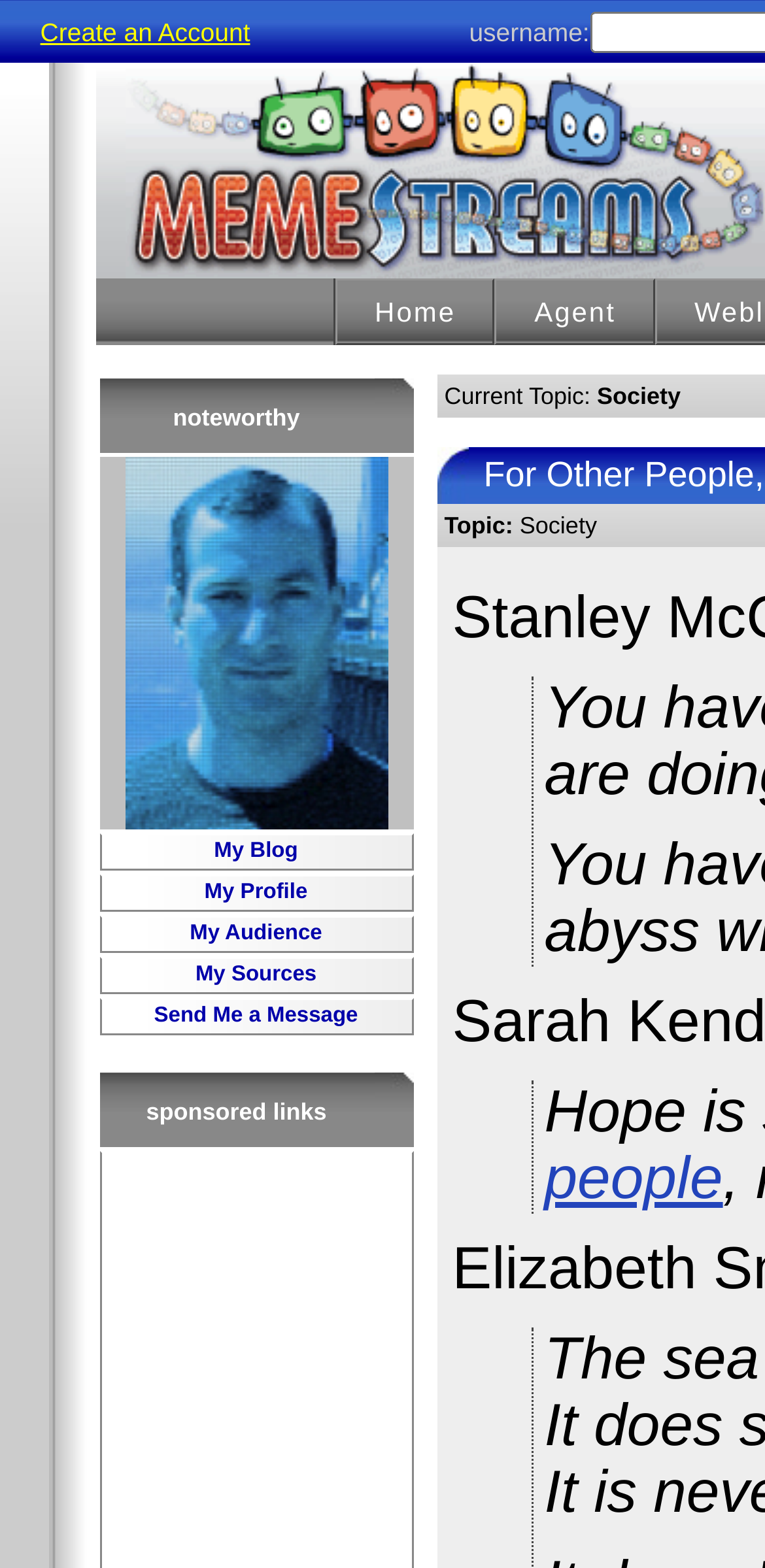How many rows are in the main table?
Answer with a single word or phrase, using the screenshot for reference.

7